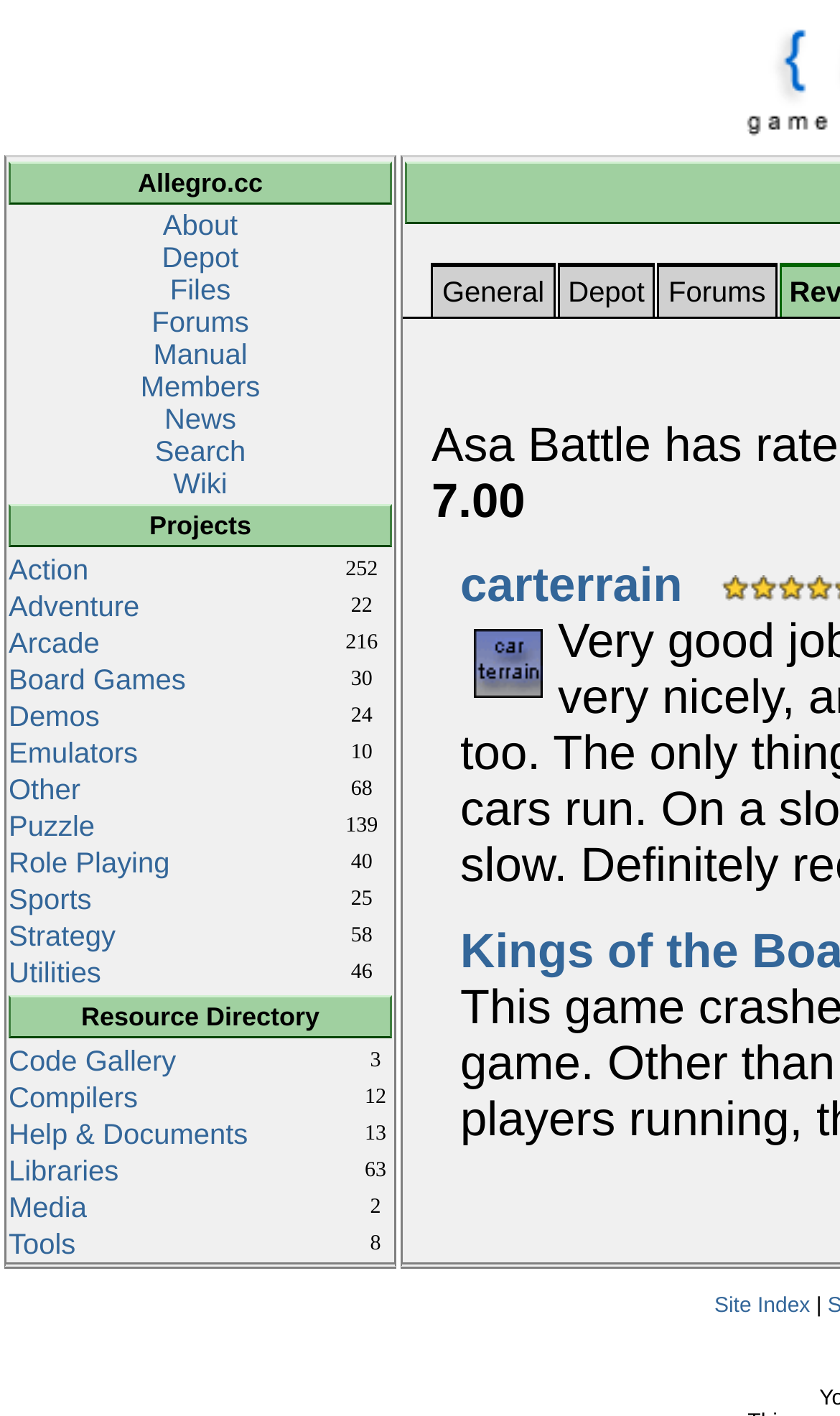Please identify the coordinates of the bounding box for the clickable region that will accomplish this instruction: "view projects".

[0.178, 0.361, 0.299, 0.382]